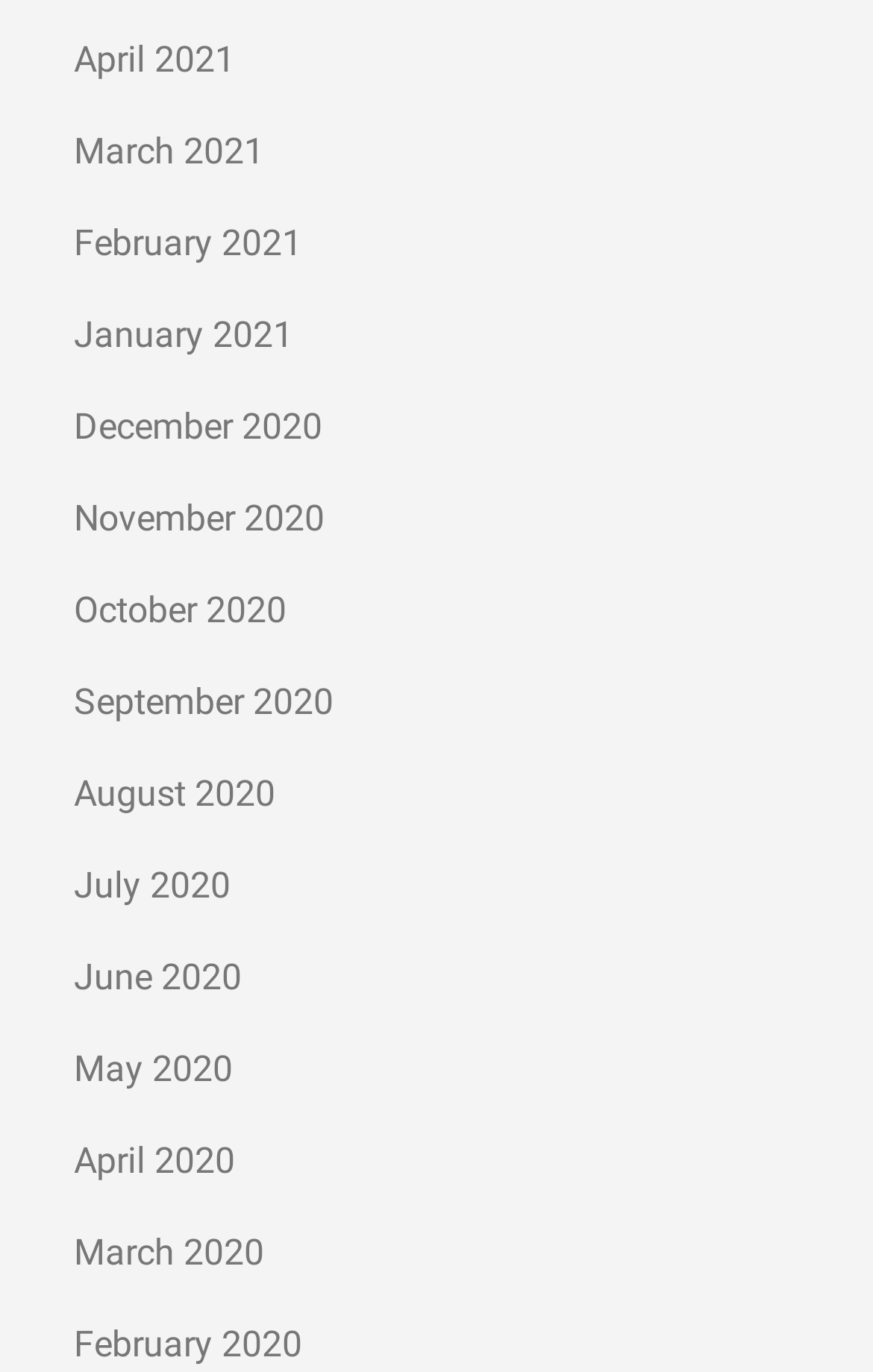How many months are listed?
Please look at the screenshot and answer using one word or phrase.

12